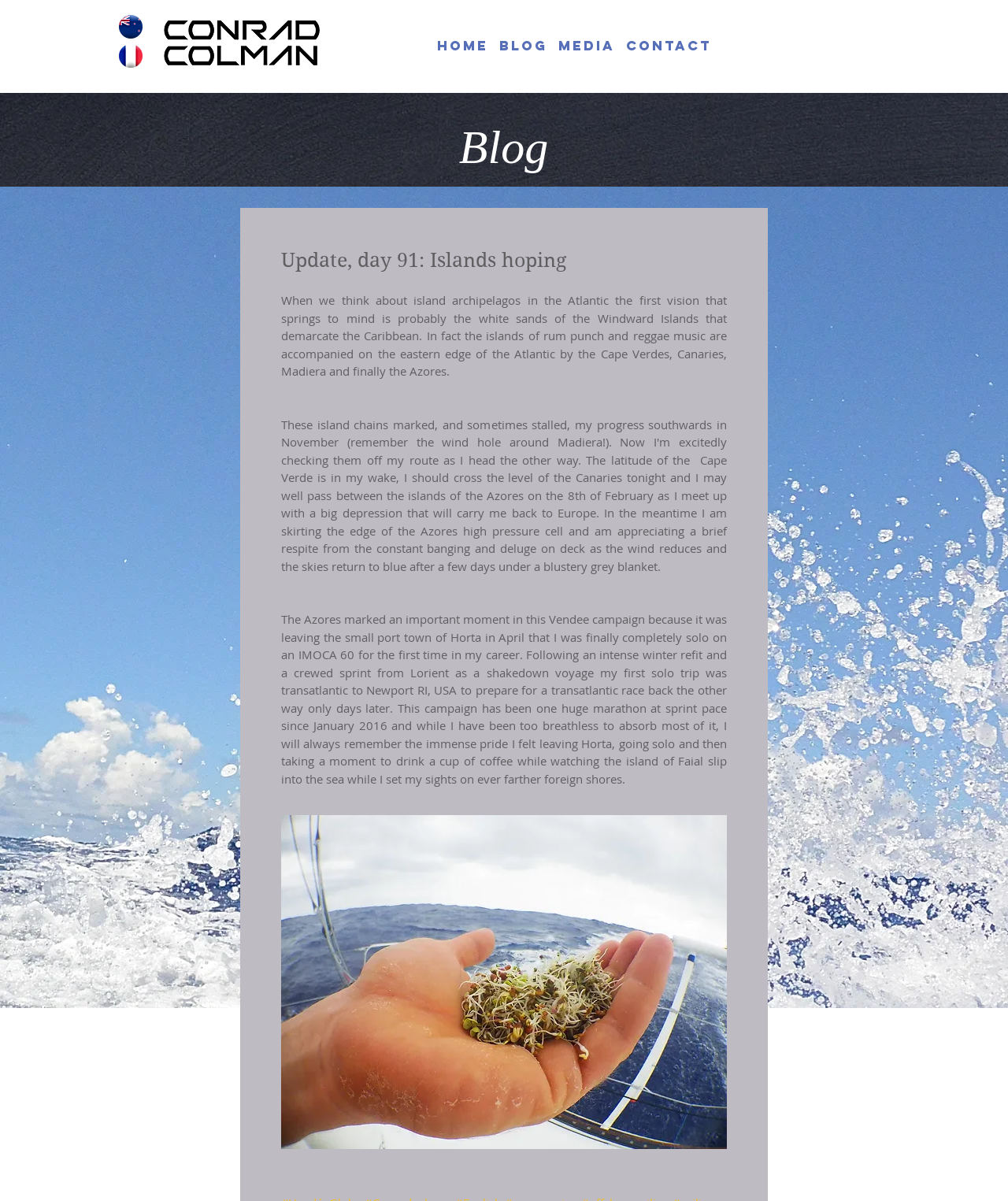What is the author's profession?
Please give a detailed and elaborate answer to the question based on the image.

The author mentions being on an IMOCA 60, which is a type of sailboat, and talks about a transatlantic race, indicating that they are a sailor.